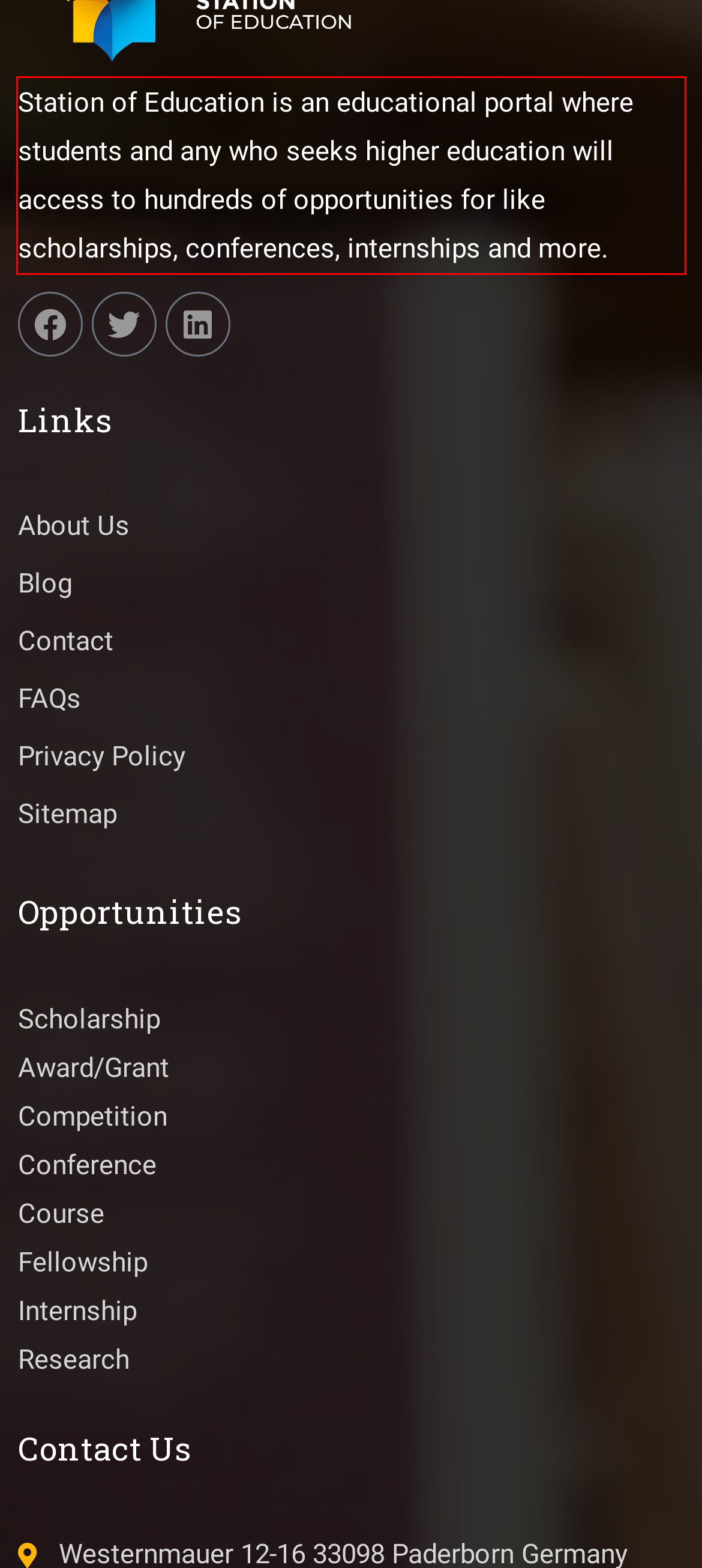Given a webpage screenshot, locate the red bounding box and extract the text content found inside it.

Station of Education is an educational portal where students and any who seeks higher education will access to hundreds of opportunities for like scholarships, conferences, internships and more.